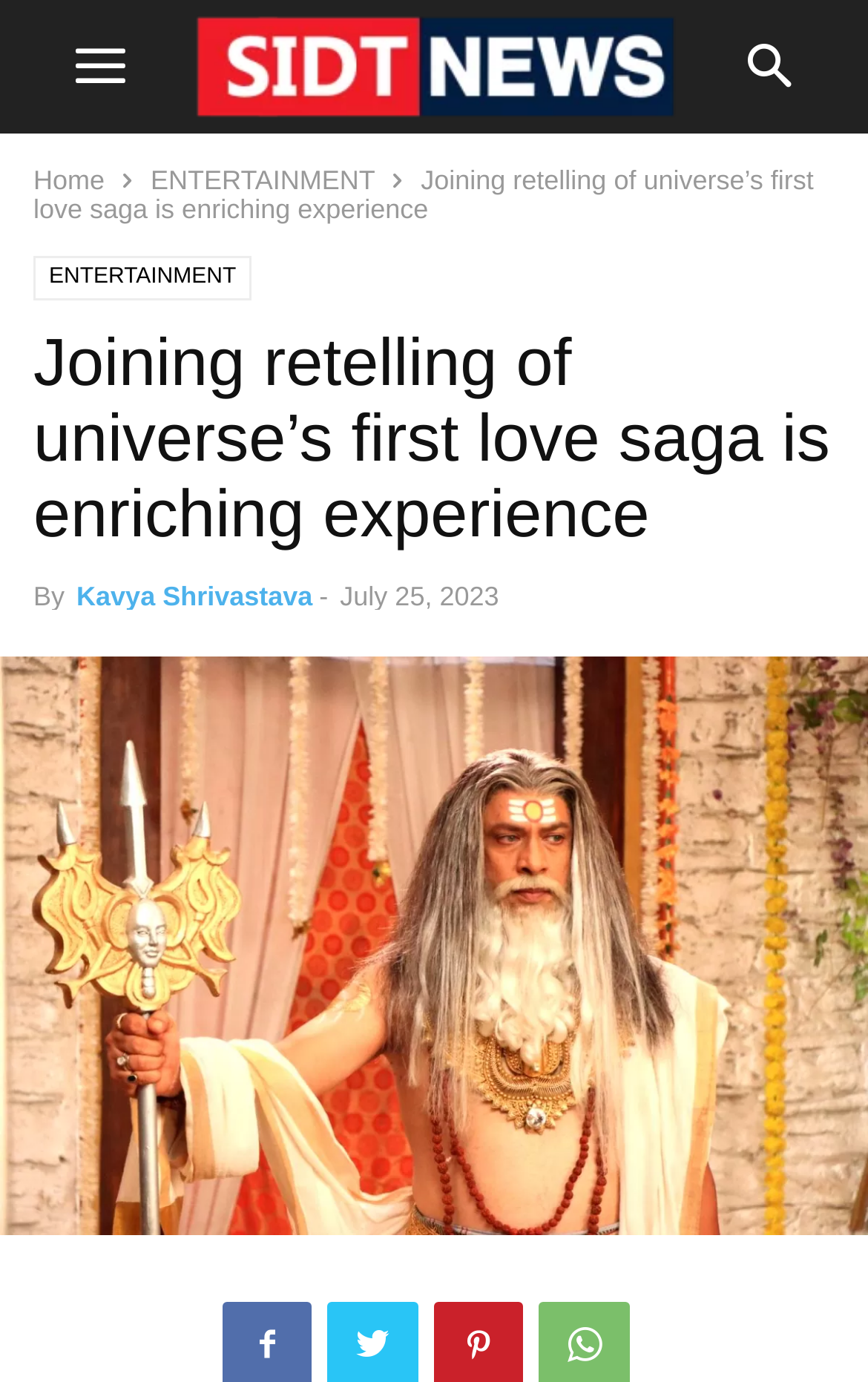Identify the bounding box coordinates of the HTML element based on this description: "Kavya Shrivastava".

[0.088, 0.42, 0.36, 0.443]